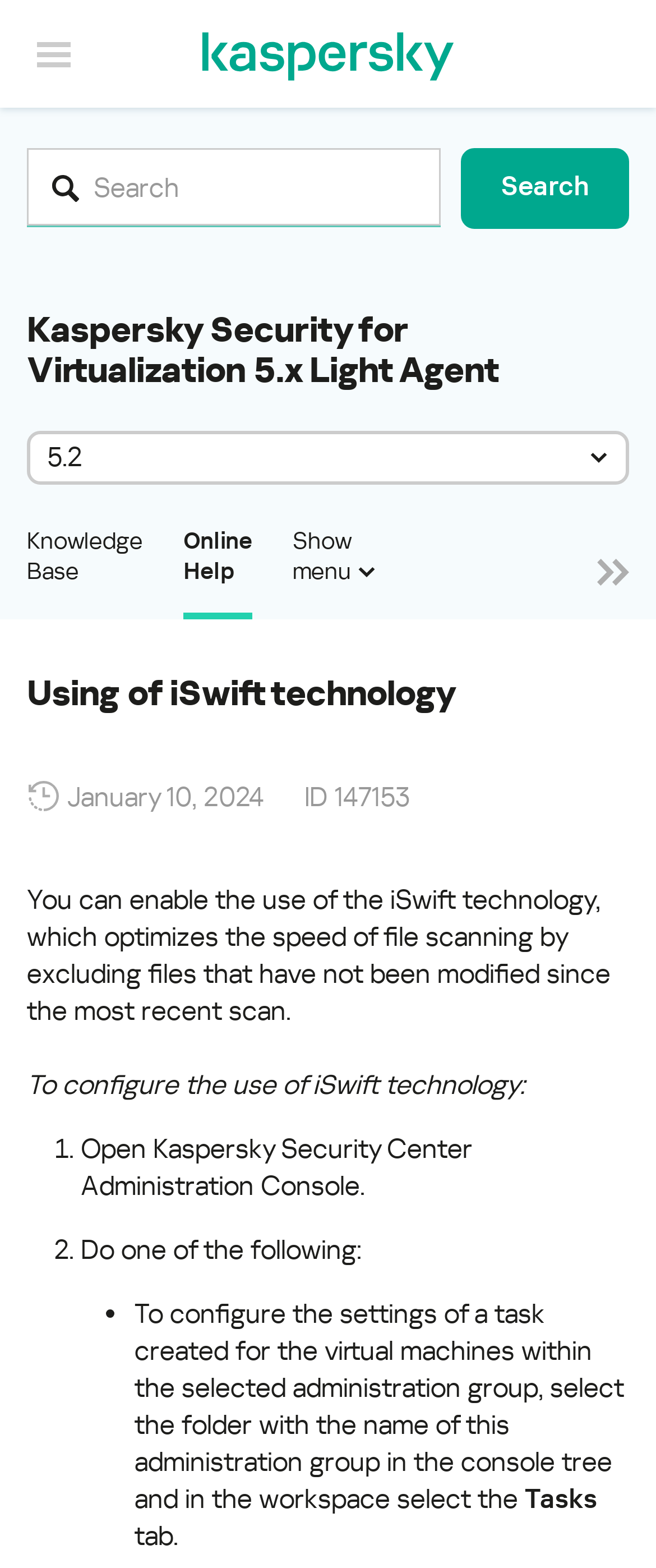Find the bounding box coordinates of the clickable region needed to perform the following instruction: "View product details of Barsam Machine-woven Vintage Rug Rc-167". The coordinates should be provided as four float numbers between 0 and 1, i.e., [left, top, right, bottom].

None